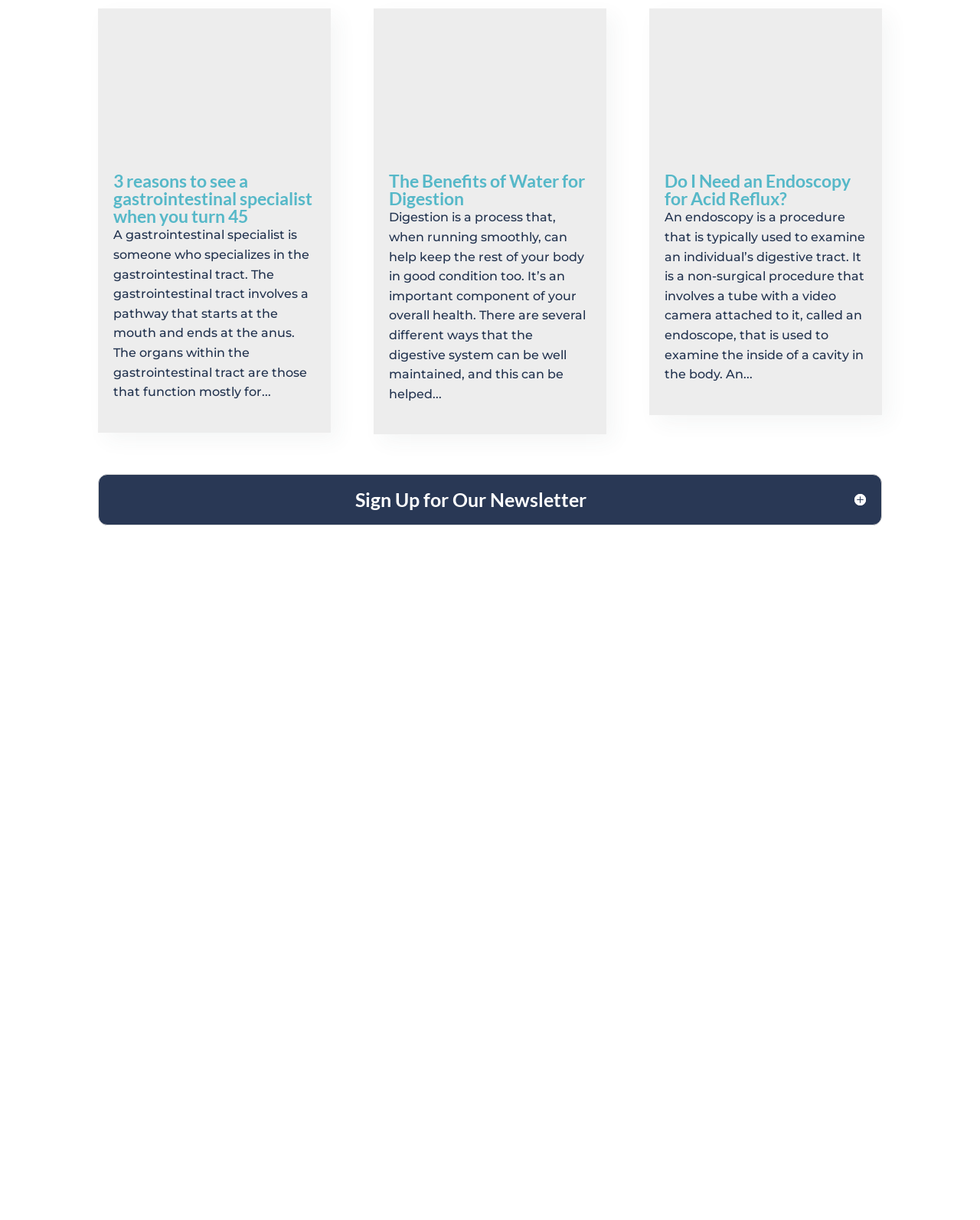Bounding box coordinates are specified in the format (top-left x, top-left y, bottom-right x, bottom-right y). All values are floating point numbers bounded between 0 and 1. Please provide the bounding box coordinate of the region this sentence describes: Procedures

[0.663, 0.797, 0.737, 0.809]